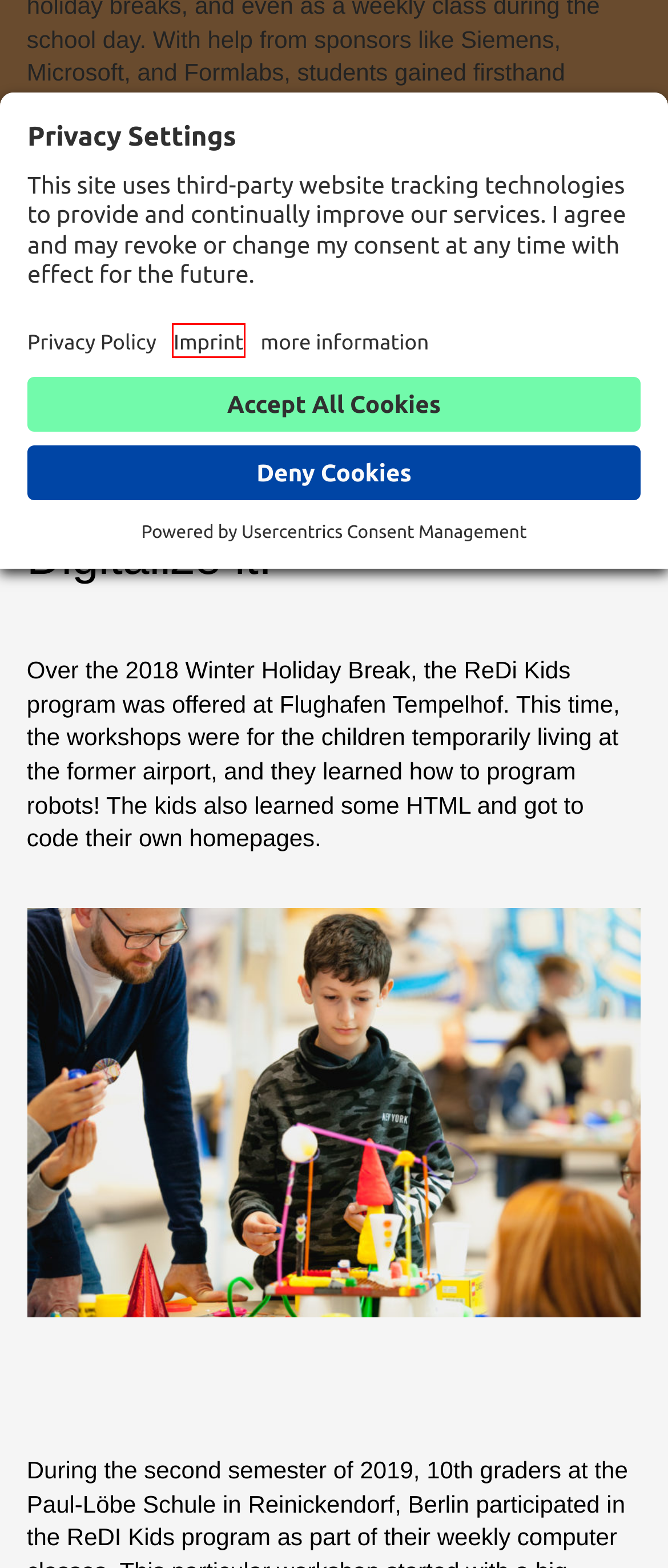Provided is a screenshot of a webpage with a red bounding box around an element. Select the most accurate webpage description for the page that appears after clicking the highlighted element. Here are the candidates:
A. Festival - PxP ONE
B. Embassy - PxP ONE
C. Our story - PxP ONE
D. Work with us - PxP ONE
E. Usercentrics Consent Management Platform for Web
F. Imprint - PxP ONE
G. Peace by Peace - PxP ONE
H. Data Privacy - PxP ONE

F